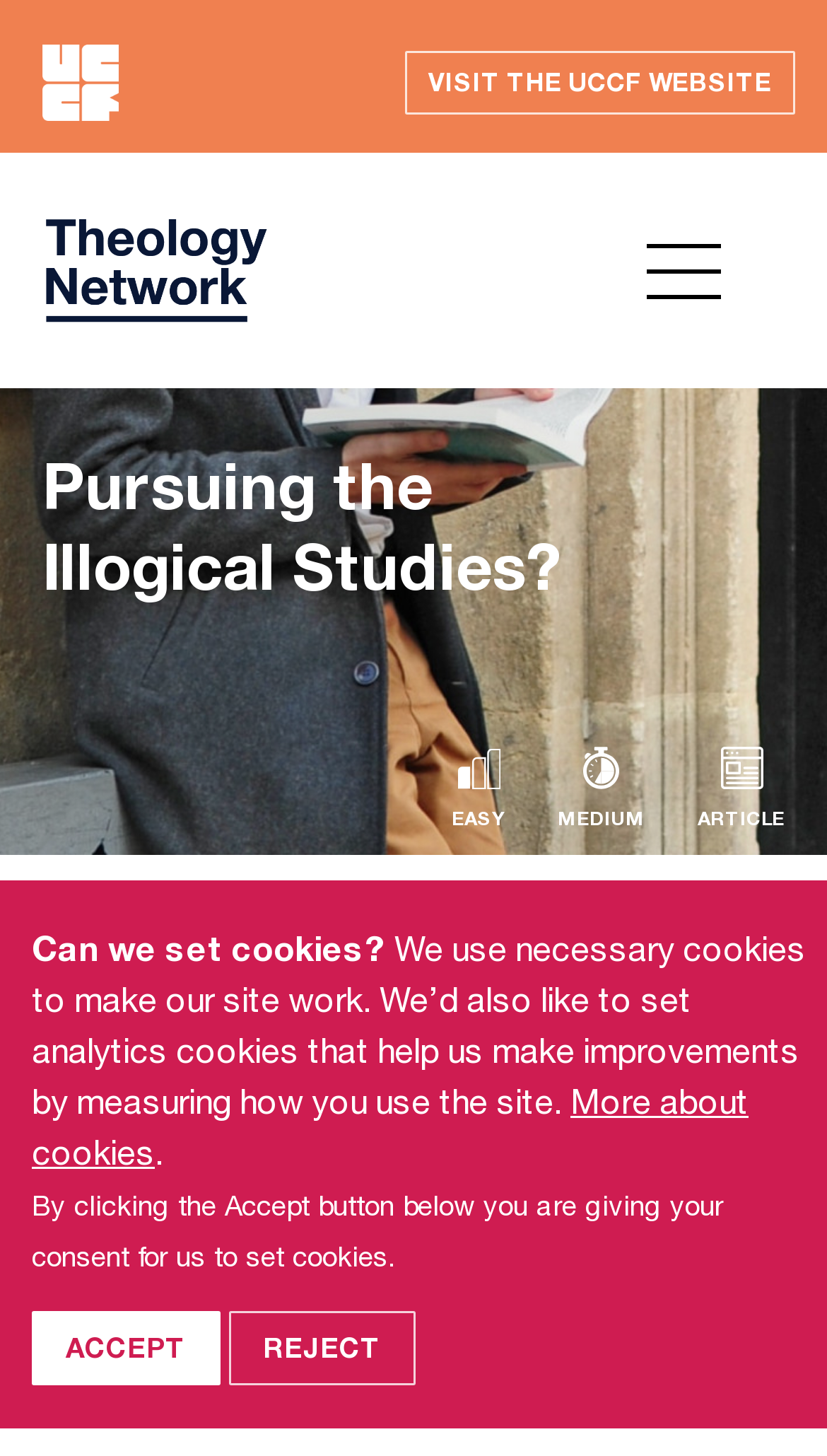Refer to the image and offer a detailed explanation in response to the question: What is the purpose of the 'More about cookies' link?

The 'More about cookies' link is located below the text explaining the use of necessary and analytics cookies, and it is likely to provide more information about cookies and their usage on the webpage.